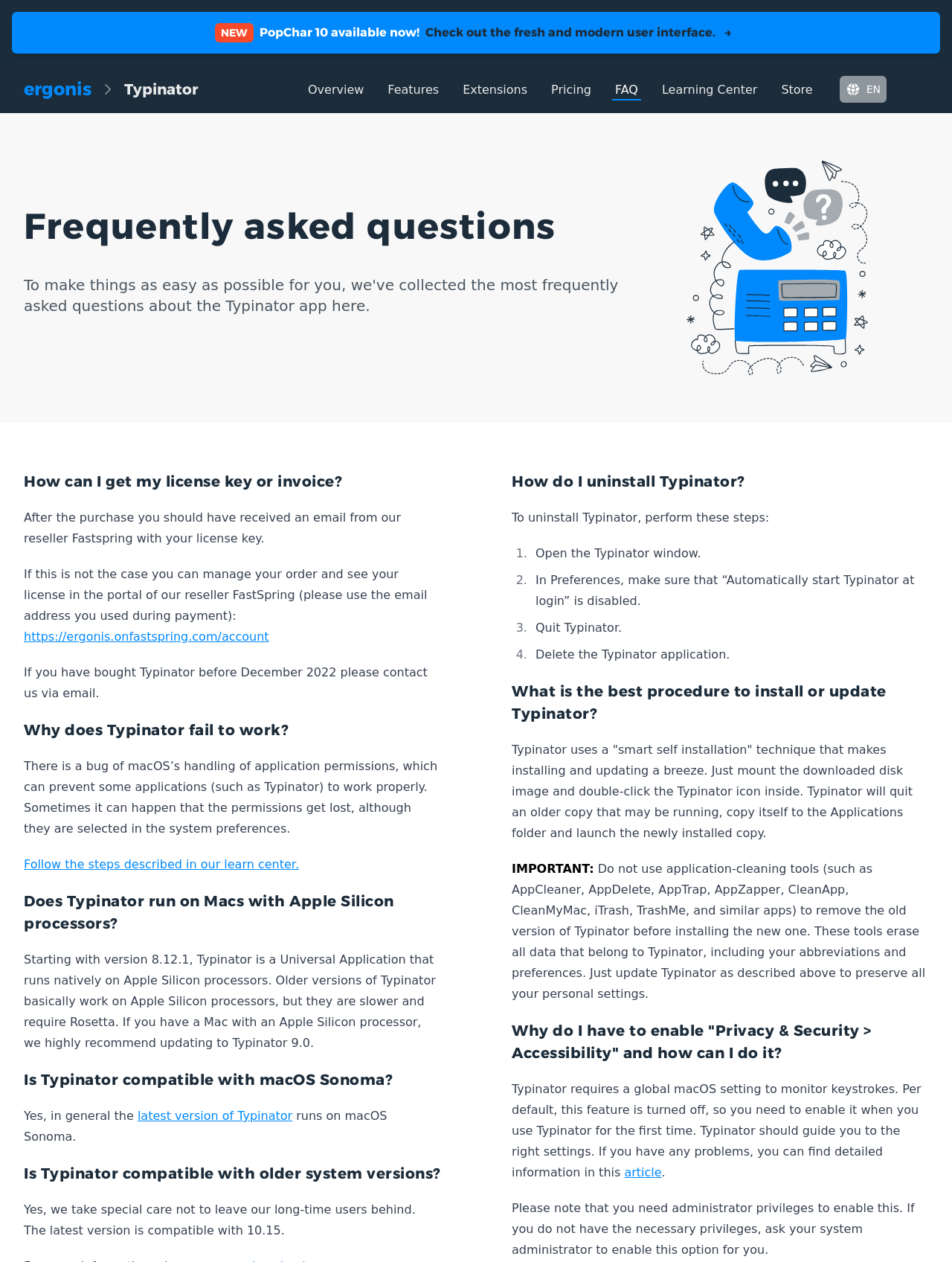Please pinpoint the bounding box coordinates for the region I should click to adhere to this instruction: "Click on the 'https://ergonis.onfastspring.com/account' link".

[0.025, 0.499, 0.283, 0.51]